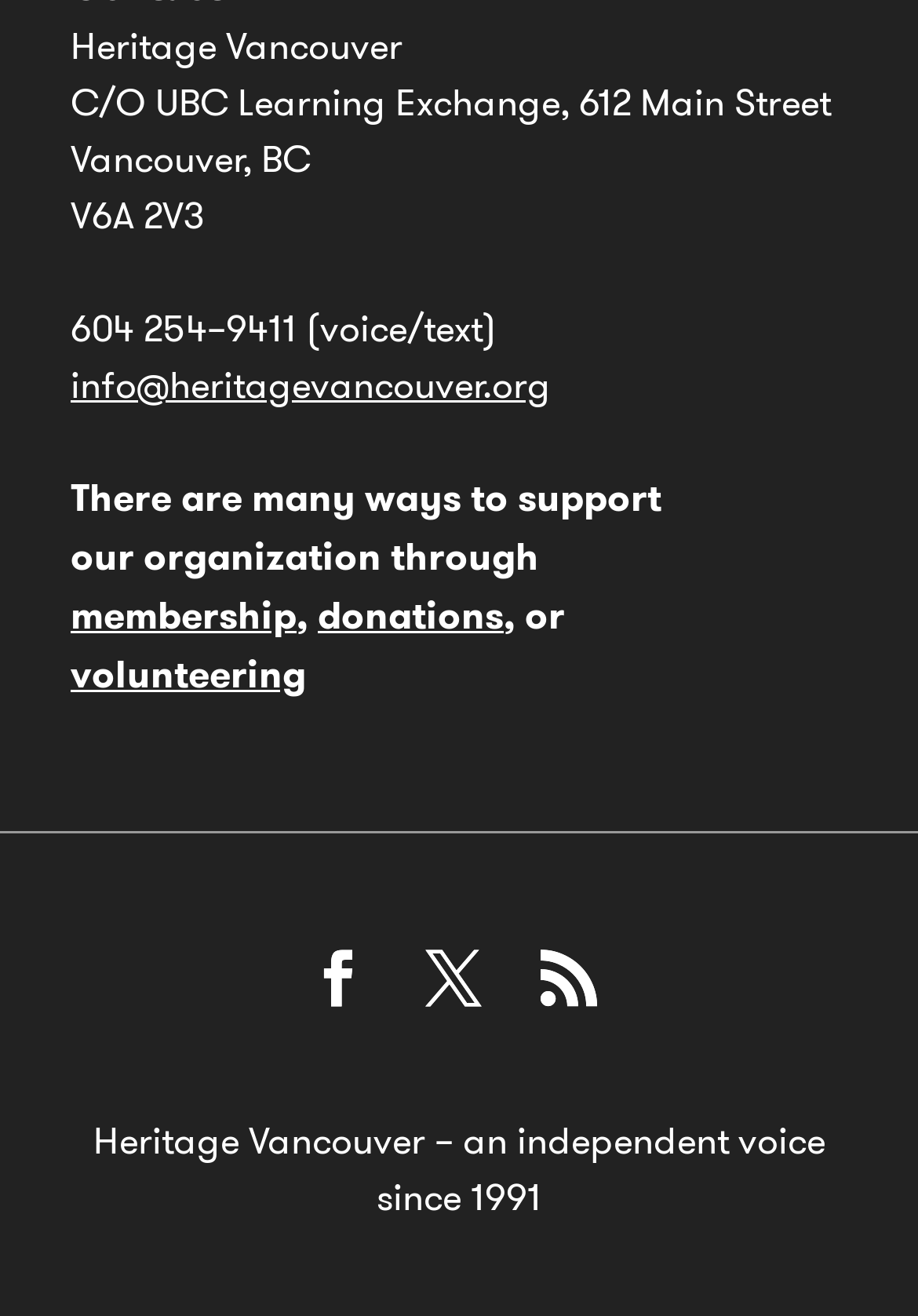Determine the bounding box coordinates of the clickable element necessary to fulfill the instruction: "explore volunteering opportunities". Provide the coordinates as four float numbers within the 0 to 1 range, i.e., [left, top, right, bottom].

[0.077, 0.493, 0.333, 0.531]